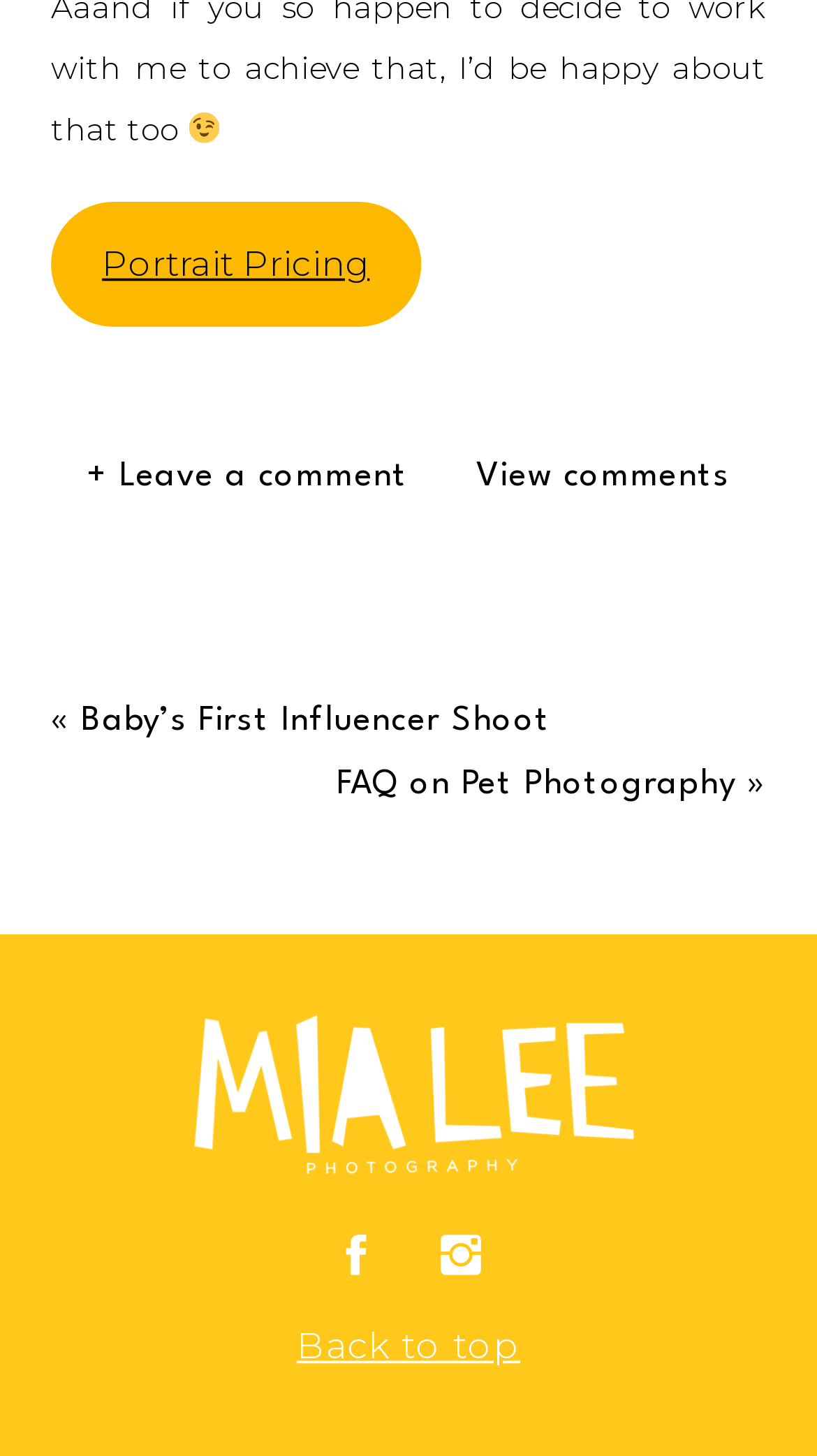Identify the bounding box coordinates for the element you need to click to achieve the following task: "Go back to top". Provide the bounding box coordinates as four float numbers between 0 and 1, in the form [left, top, right, bottom].

[0.363, 0.908, 0.637, 0.94]